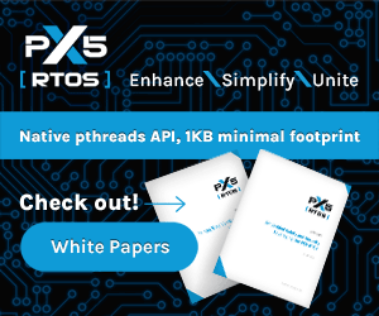Explain in detail what you see in the image.

The image presents a promotional graphic for PX5 RTOS, emphasizing its key features of "Enhance," "Simplify," and "Unite." The design includes a sleek, modern aesthetic with a dark background adorned with circuit patterns, symbolizing advanced technology. Prominently showcased are the phrases "Native pthreads API" and "1KB minimal footprint," indicating the efficiency and scalability of the RTOS. 

Two white papers are depicted in front with an arrow pointing towards a button that reads "Check out!" This suggests an invitation for viewers to explore detailed documentation or resources related to PX5 RTOS. The overall design effectively highlights the product's capabilities while encouraging further engagement through accessible white papers.